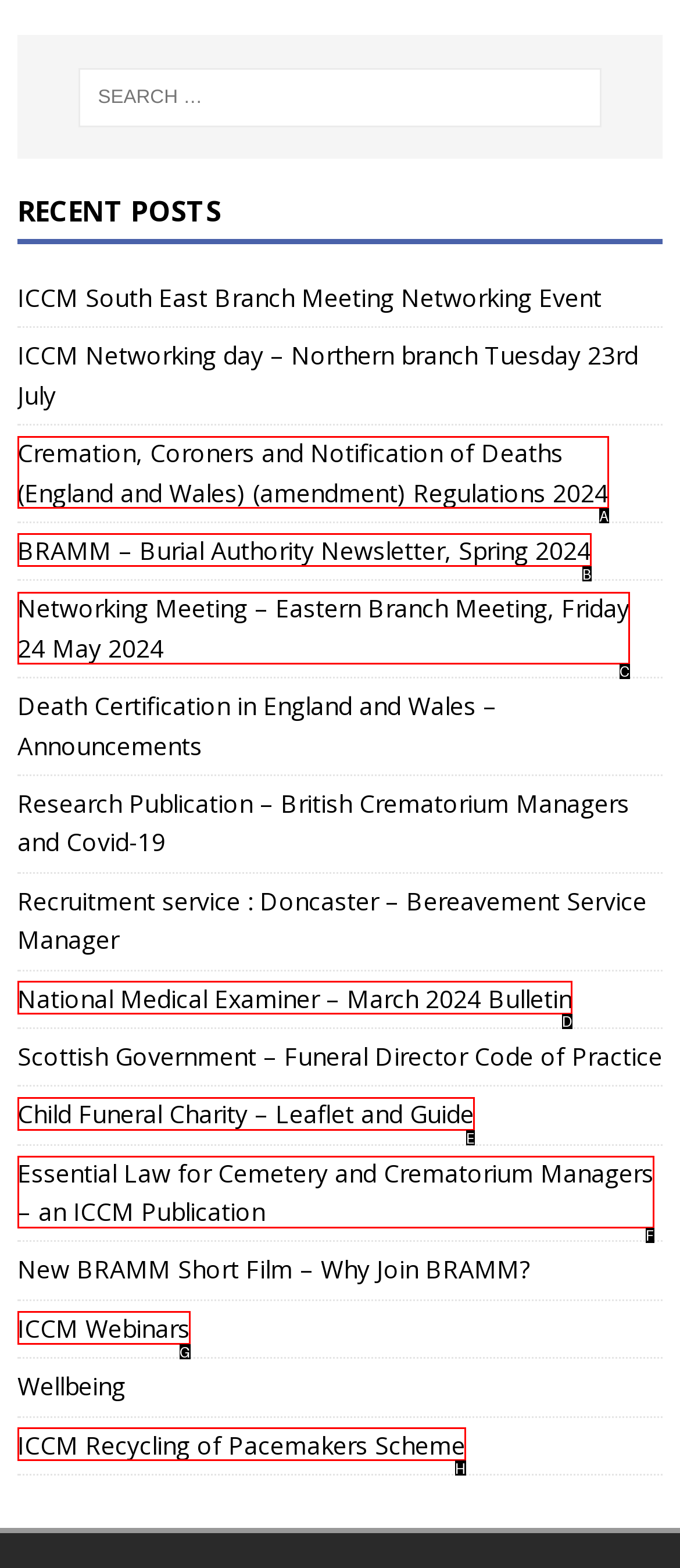Identify the option that corresponds to the description: ICCM Recycling of Pacemakers Scheme 
Provide the letter of the matching option from the available choices directly.

H